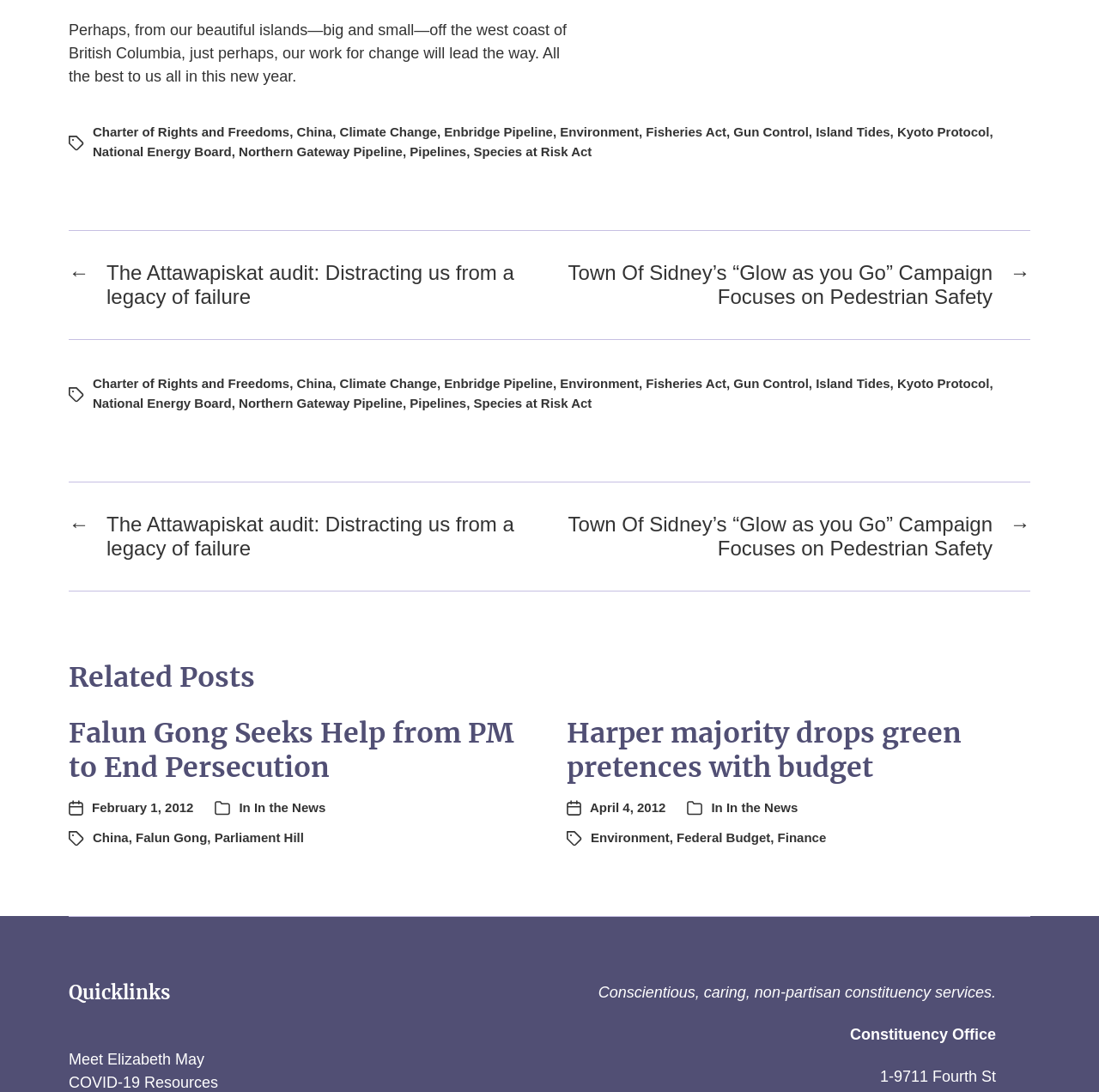How many related posts are shown?
Offer a detailed and full explanation in response to the question.

There are two related posts shown on the webpage, one with the heading 'Falun Gong Seeks Help from PM to End Persecution' and the other with the heading 'Harper majority drops green pretences with budget'.